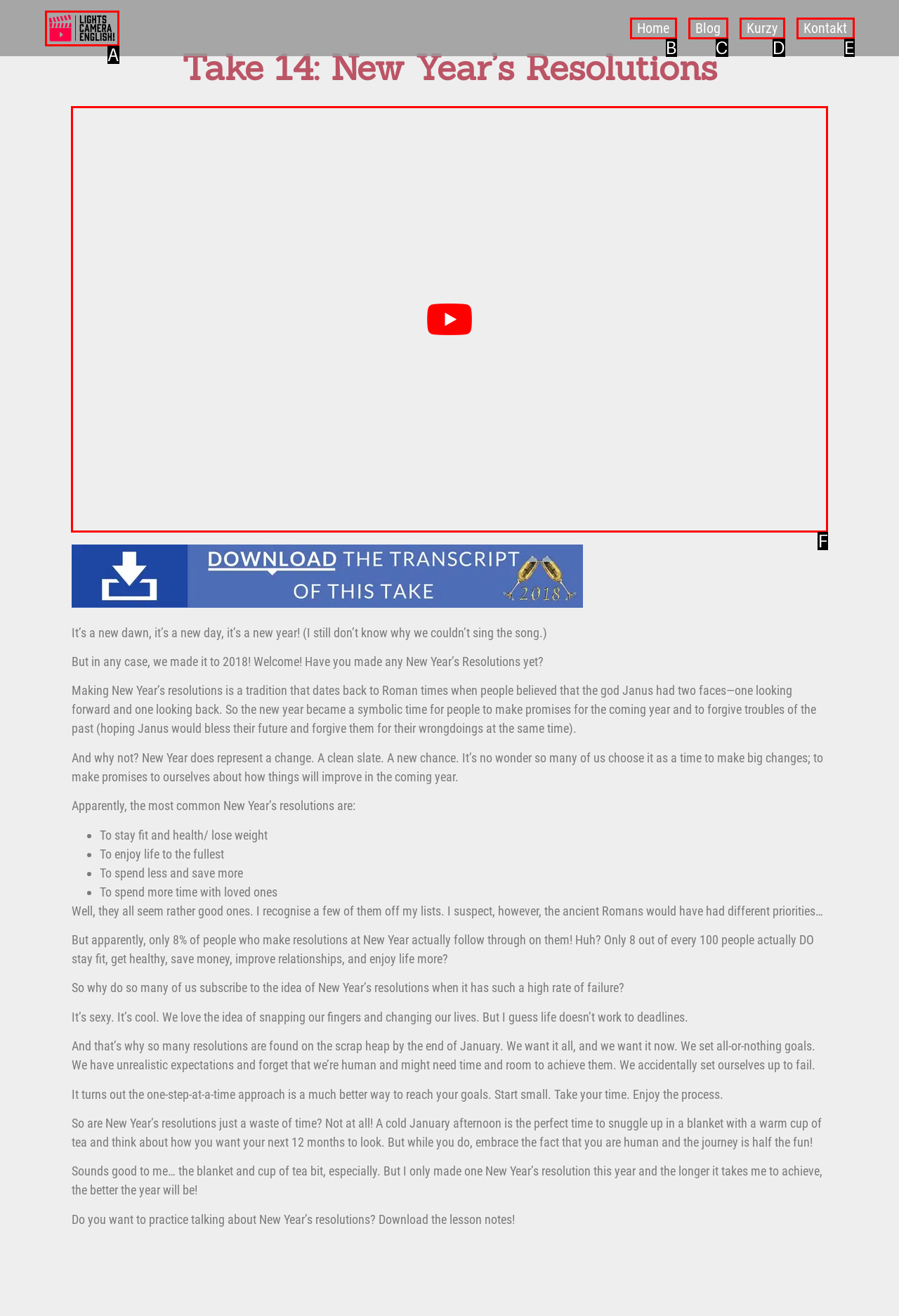From the options provided, determine which HTML element best fits the description: Kontakt. Answer with the correct letter.

E